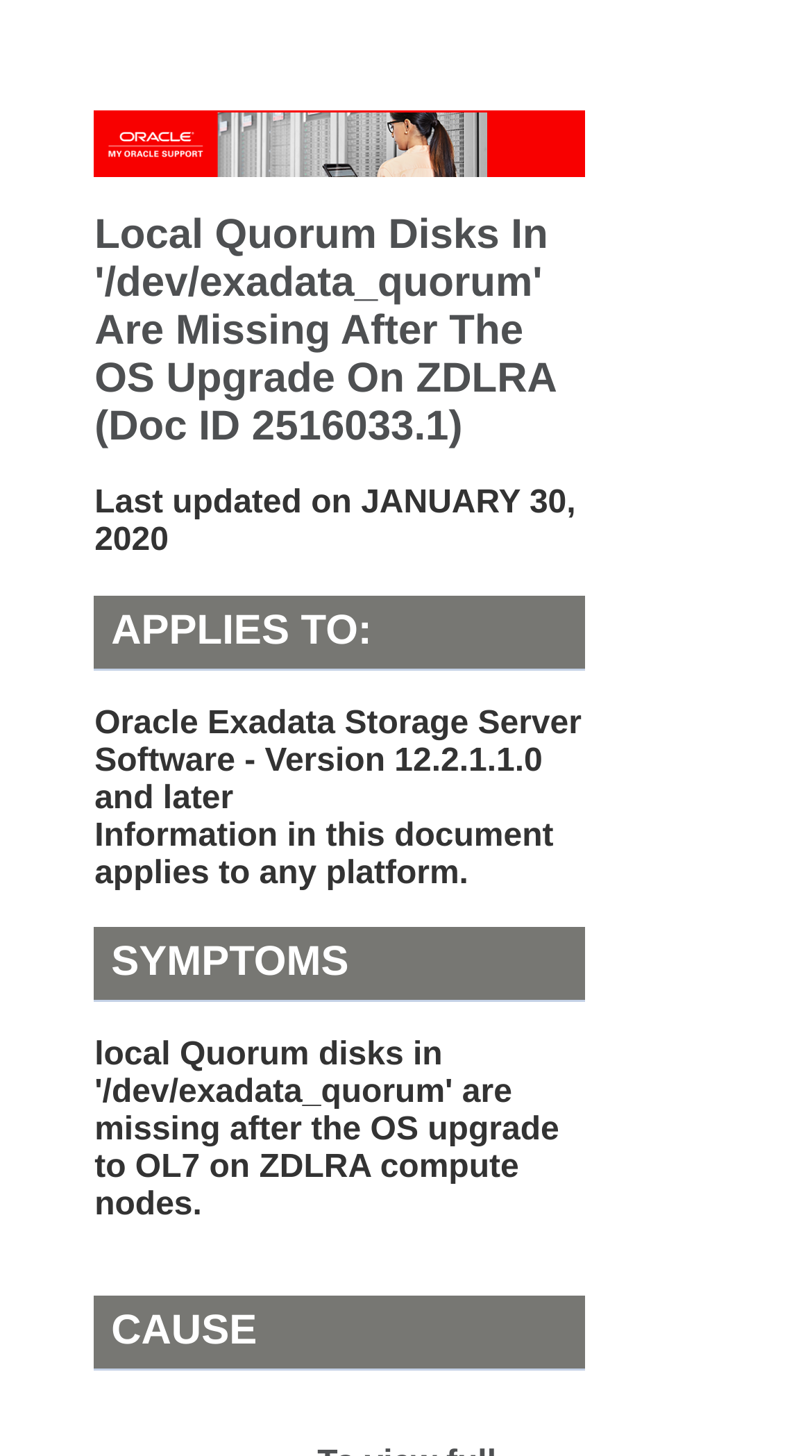Can you find and generate the webpage's heading?

Local Quorum Disks In '/dev/exadata_quorum' Are Missing After The OS Upgrade On ZDLRA (Doc ID 2516033.1)